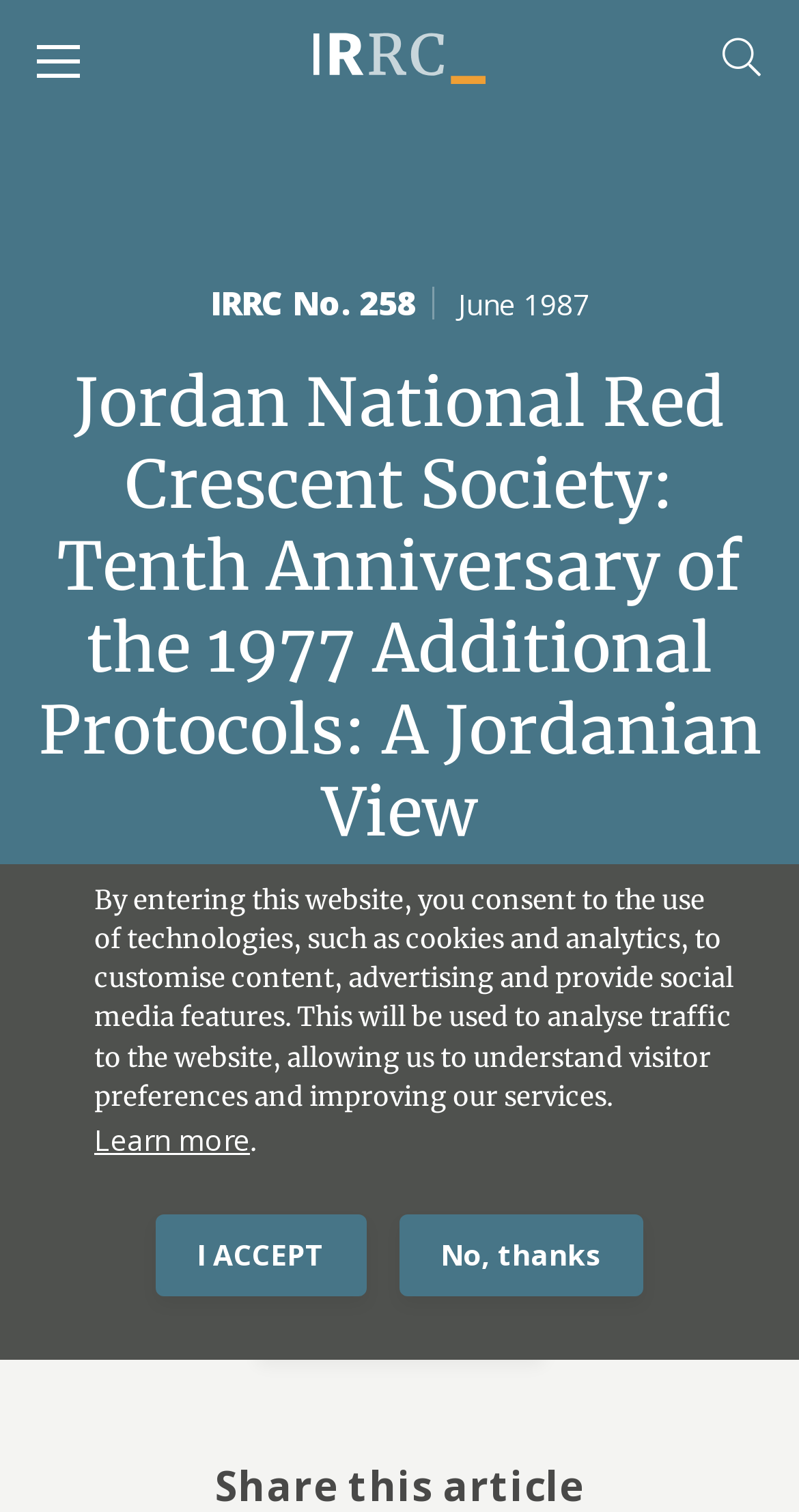What is the date of the article?
Please give a detailed and elaborate answer to the question based on the image.

I found the answer by looking at the StaticText element with the text 'June 1987' which is located next to the time element.